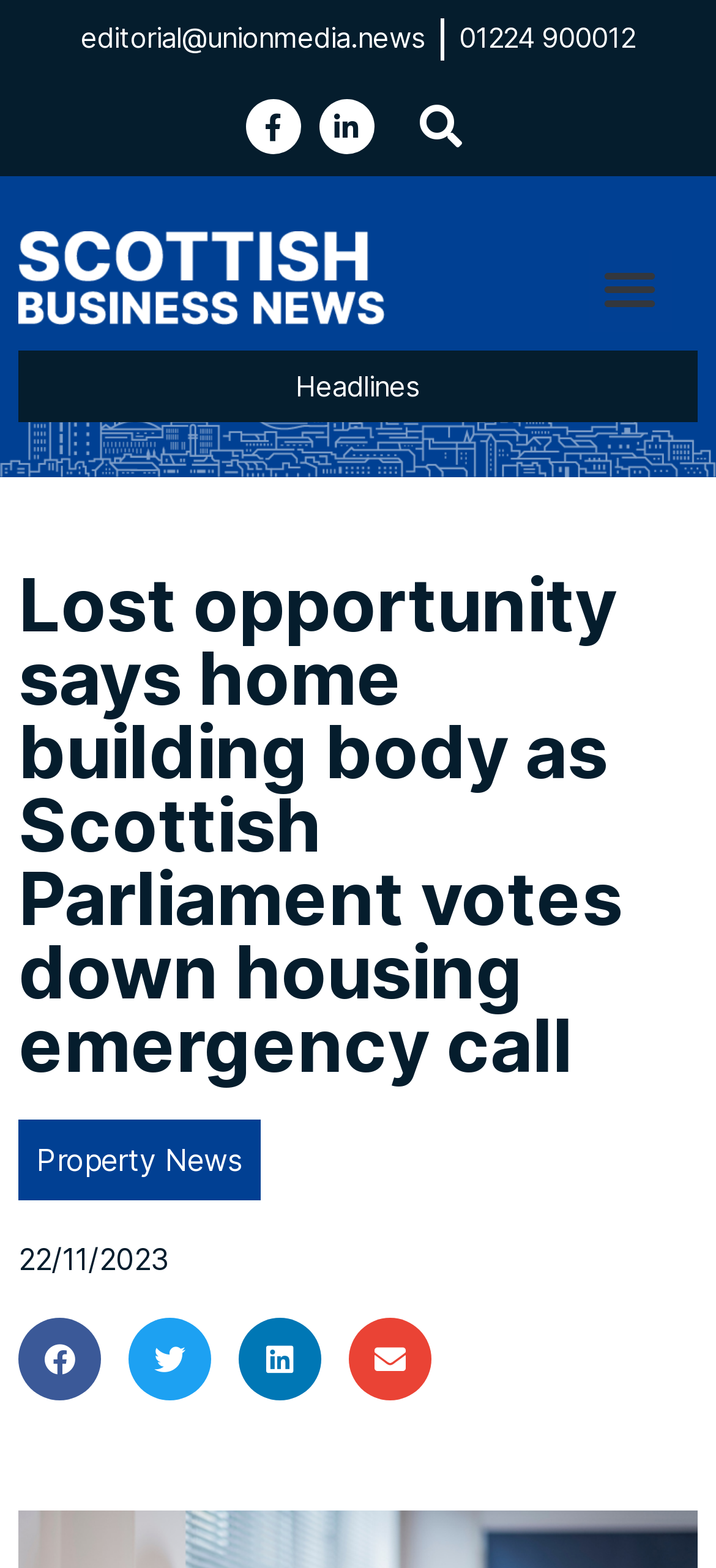Articulate a complete and detailed caption of the webpage elements.

This webpage appears to be a news article page, specifically focused on Scottish business news. At the top left, there is a link to contact the editorial team via email, and next to it, a link to a phone number. Below these links, there are social media icons, including Facebook and LinkedIn, which are positioned horizontally. 

To the right of these social media icons, there is a search bar with a "Search" button. On the top right, there is a "Menu Toggle" button. 

The main content of the page is a news article with a heading that reads "Lost opportunity says home building body as Scottish Parliament votes down housing emergency call". Below the heading, there is a link to "Property News", which is likely a category or section of the website. 

The article's publication date, "22/11/2023", is displayed near the bottom of the page. Below the publication date, there are four buttons to share the article on various social media platforms, including Facebook, Twitter, LinkedIn, and email.